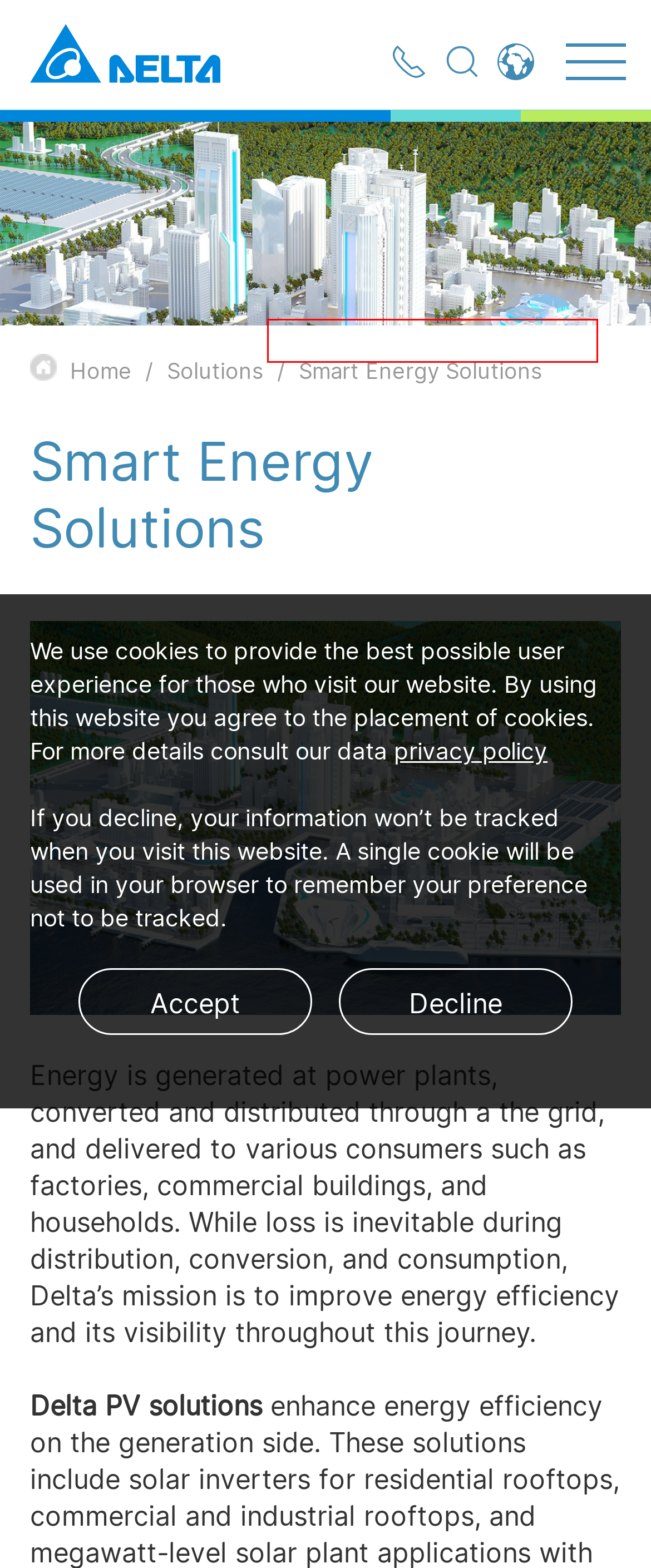A screenshot of a webpage is provided, featuring a red bounding box around a specific UI element. Identify the webpage description that most accurately reflects the new webpage after interacting with the selected element. Here are the candidates:
A. Bienvenue à Delta EMEA
B. 델타일렉트로닉스 코리아에 오신 것을 환영합니다.
C. Delta Electronics (Thailand) PCL. - Leading power supply, electronics components
D. Welcome to Delta EMEA
E. Willkommen bei Delta EMEA
F. Benvenuti nel sito Delta EMEA
G. Welcome to Delta Singapore
H. Welcome to Delta Americas

D